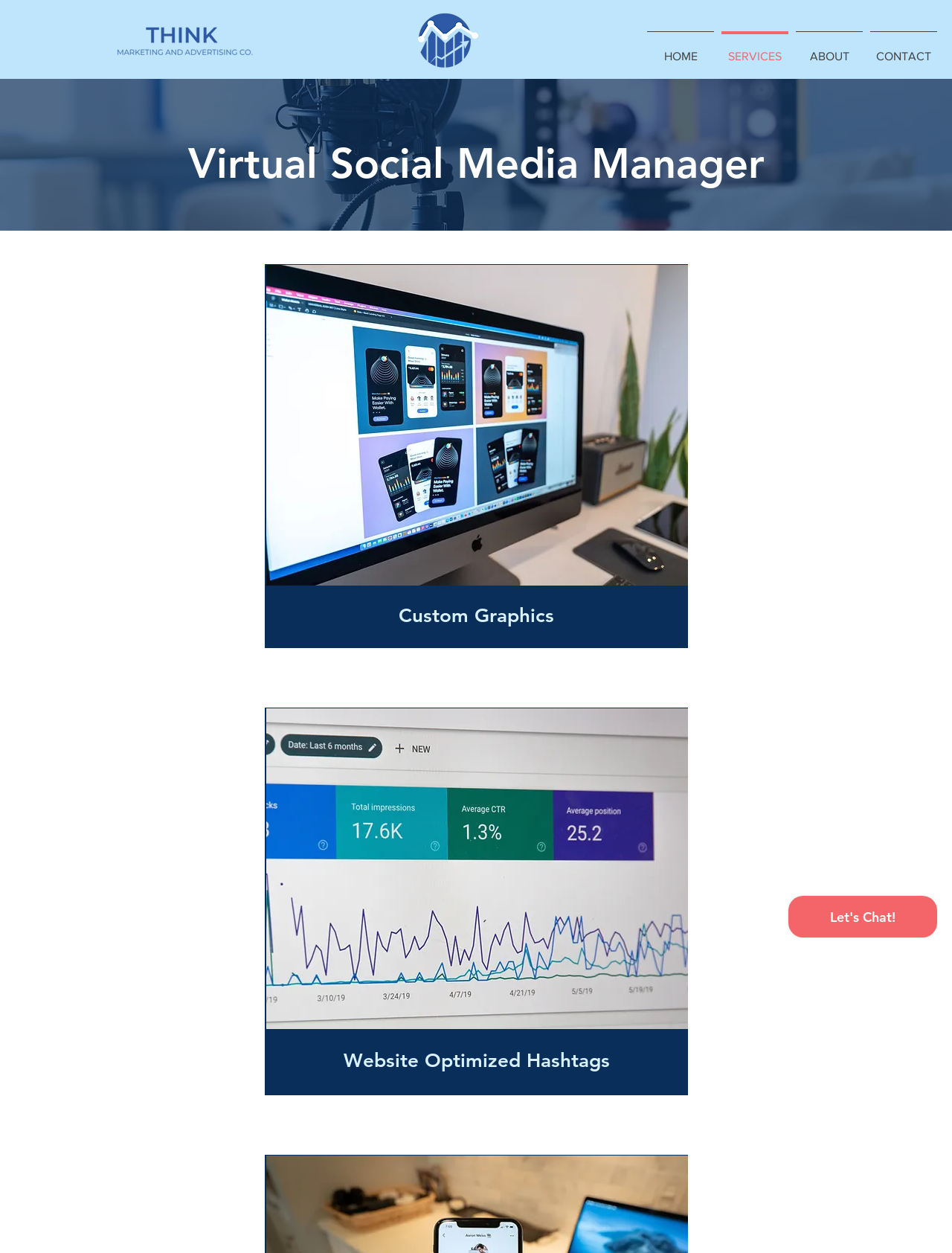What is the third section about?
Respond to the question with a well-detailed and thorough answer.

The third section on the webpage has a static text of 'Custom Graphics', which suggests that this section is about custom graphics services offered by the company. This section is positioned below the main heading and the second image, indicating its relevance to the main service offered.